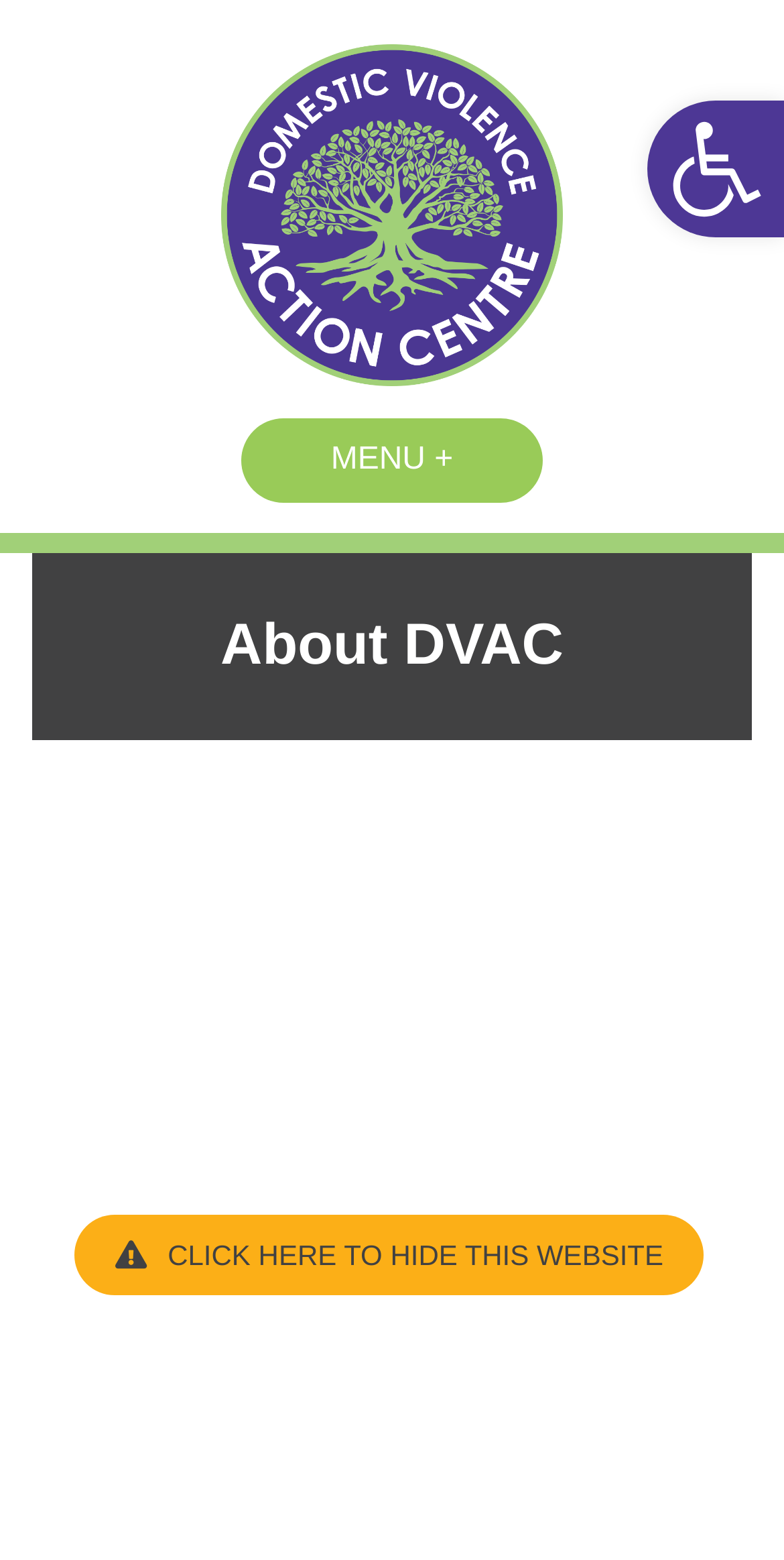Provide a one-word or short-phrase response to the question:
What is the purpose of the button with a fig tree image?

Accessibility Tools